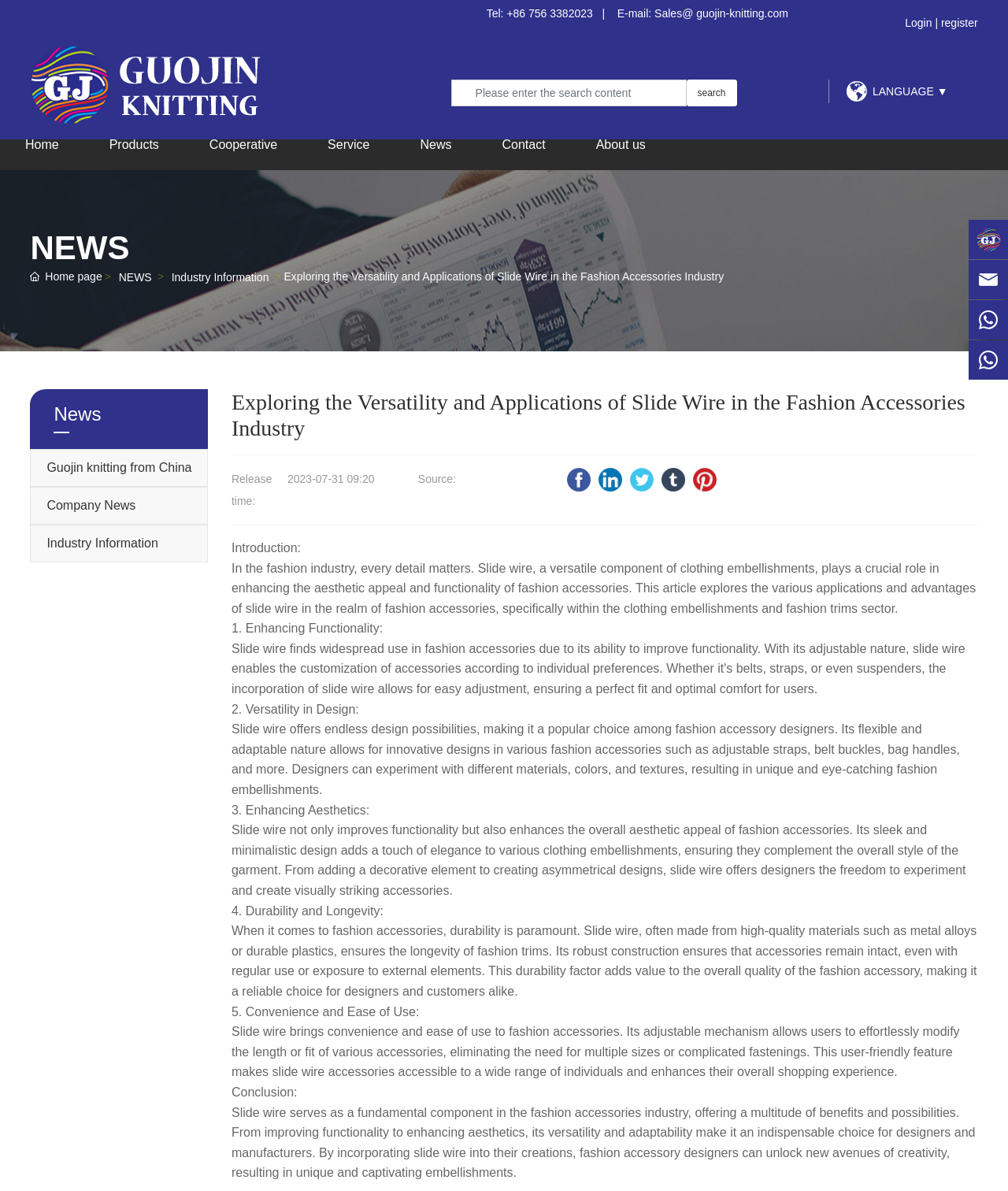Given the description of the UI element: "Guojin knitting from China", predict the bounding box coordinates in the form of [left, top, right, bottom], with each value being a float between 0 and 1.

[0.046, 0.387, 0.19, 0.398]